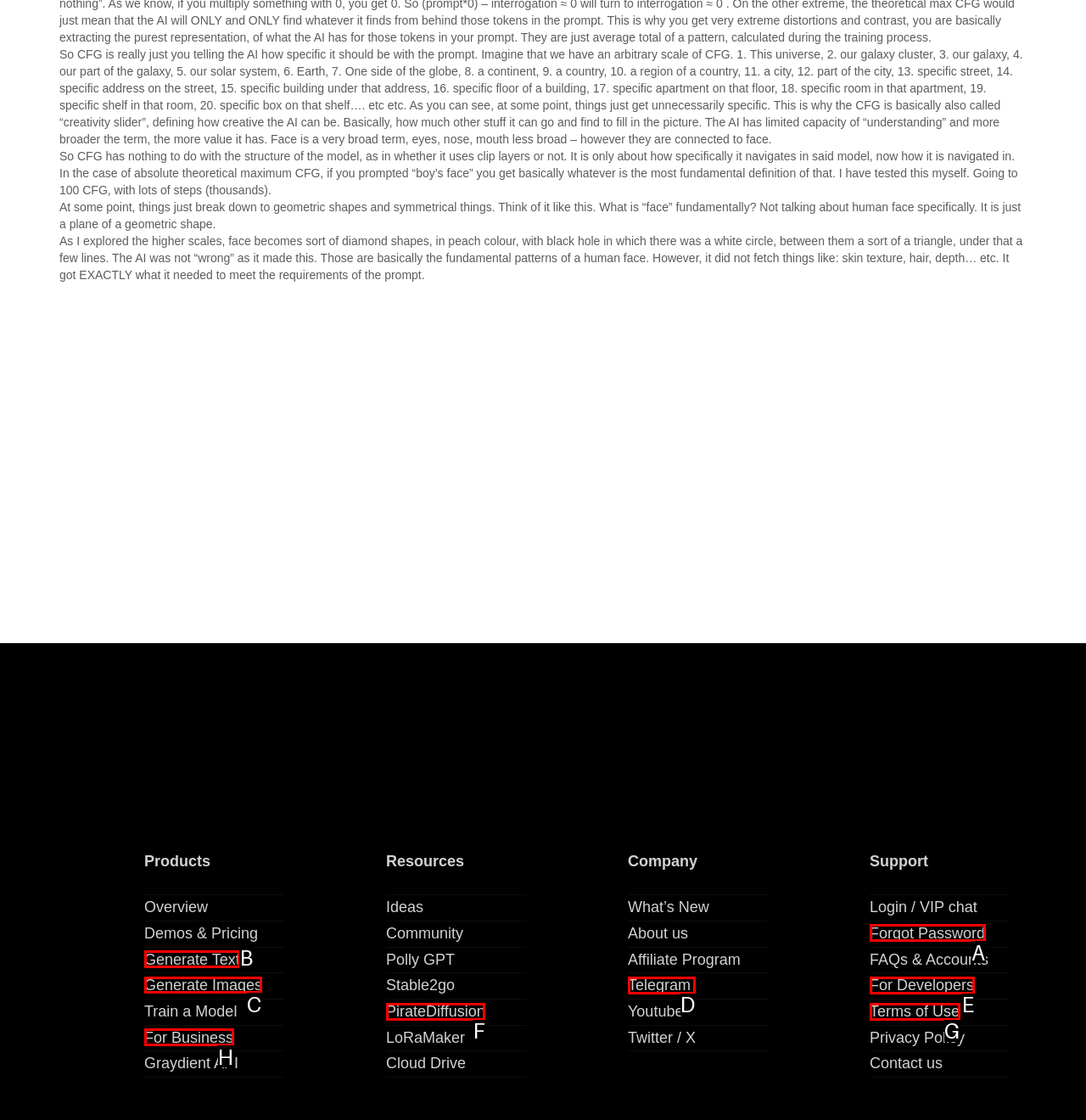Identify the correct HTML element to click for the task: Click on the 'Generate Images' link. Provide the letter of your choice.

C